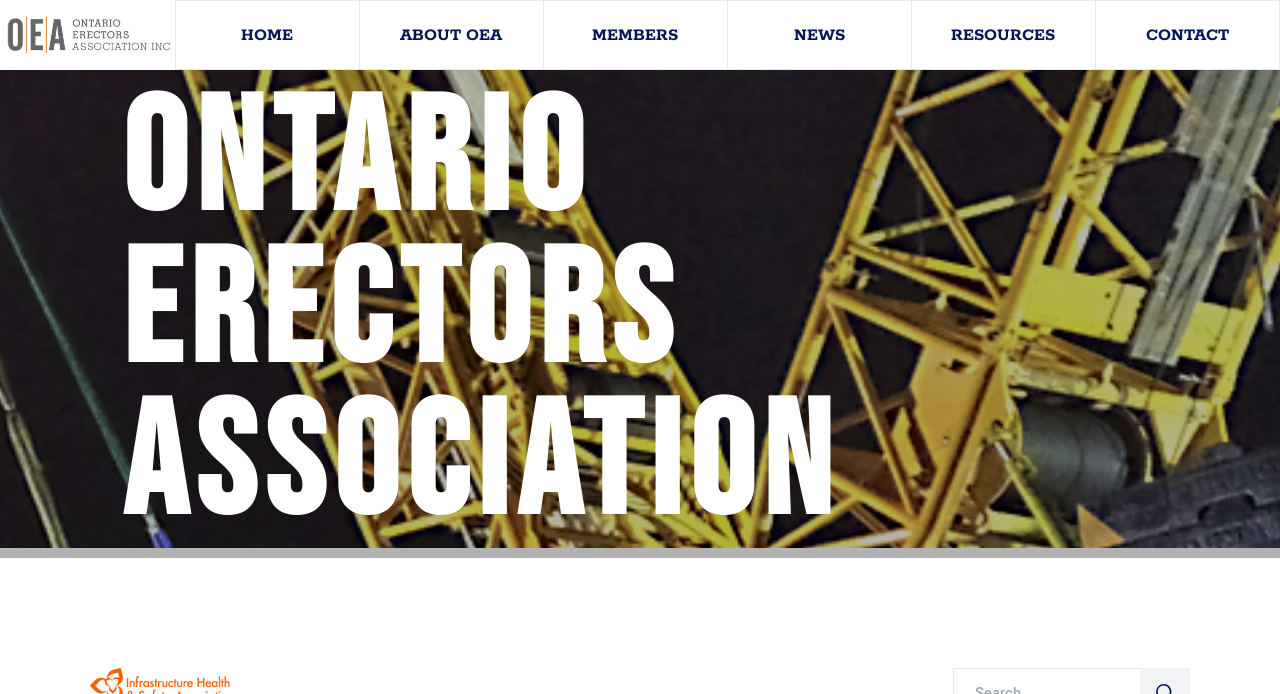Extract the primary heading text from the webpage.

Ontario Erectors Association